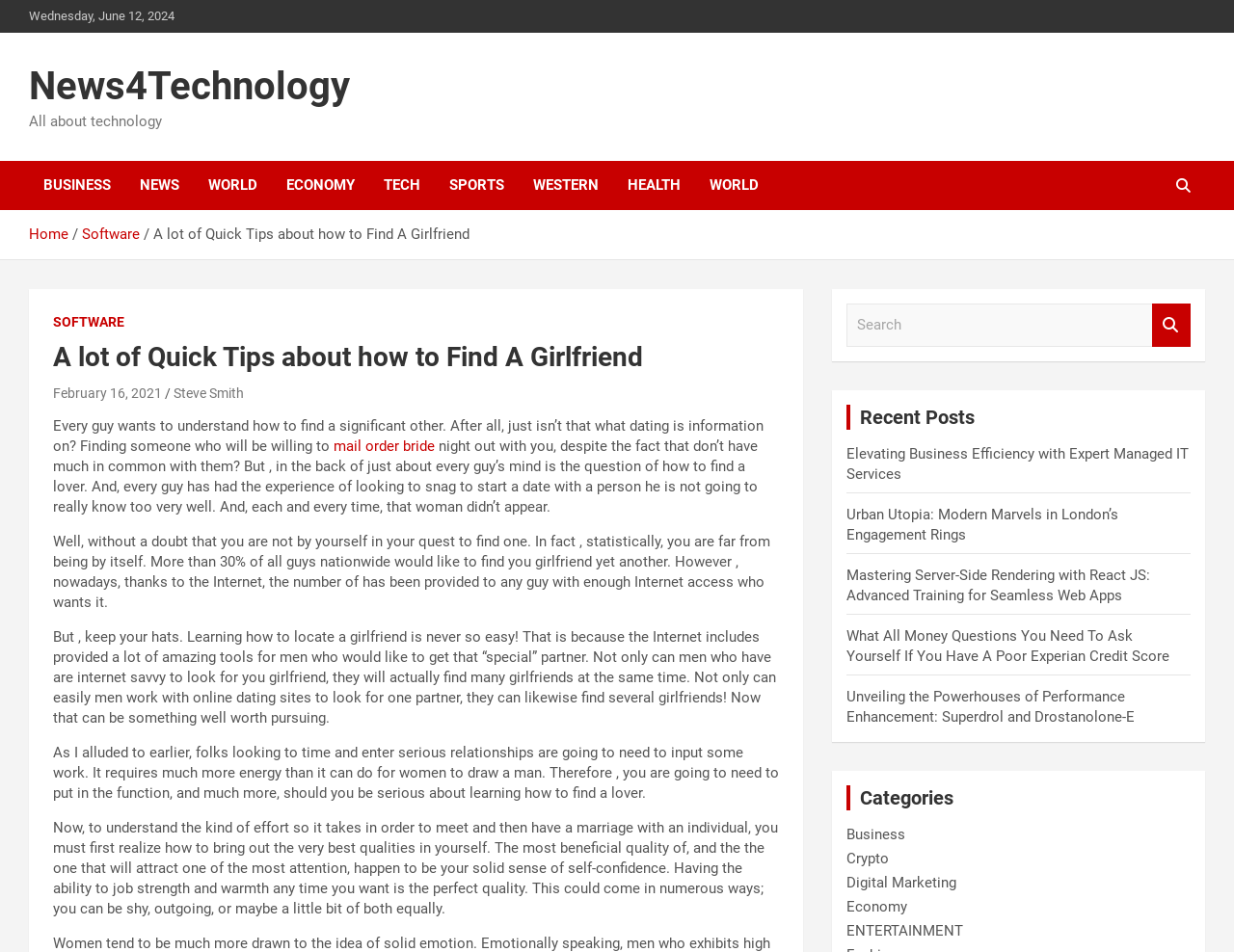Kindly determine the bounding box coordinates of the area that needs to be clicked to fulfill this instruction: "Visit the ARTWORK page".

None